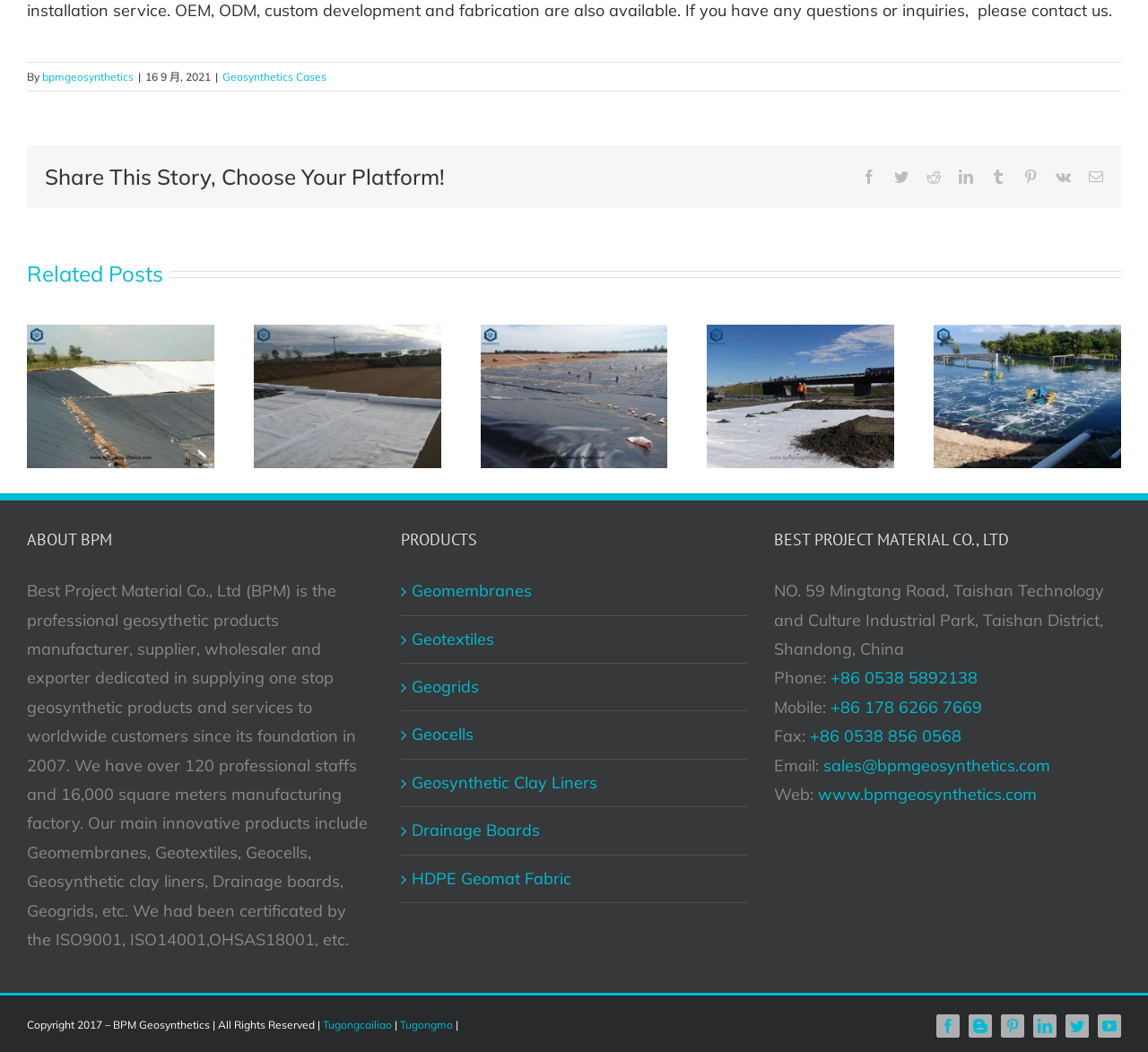Please locate the bounding box coordinates of the region I need to click to follow this instruction: "Visit the website of BPM".

[0.713, 0.745, 0.903, 0.765]